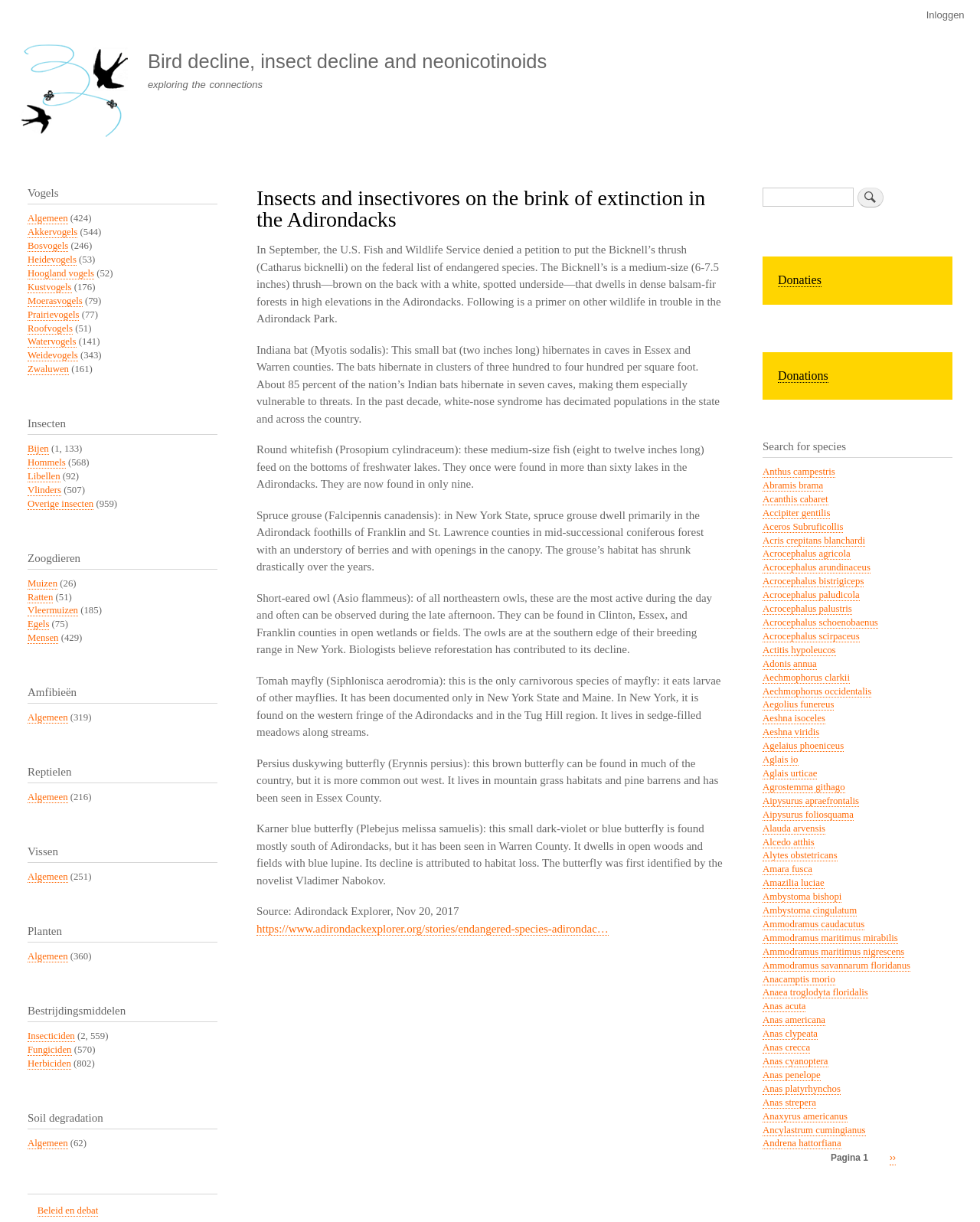Pinpoint the bounding box coordinates of the clickable element to carry out the following instruction: "Check the 'Insecten' category."

[0.028, 0.341, 0.222, 0.356]